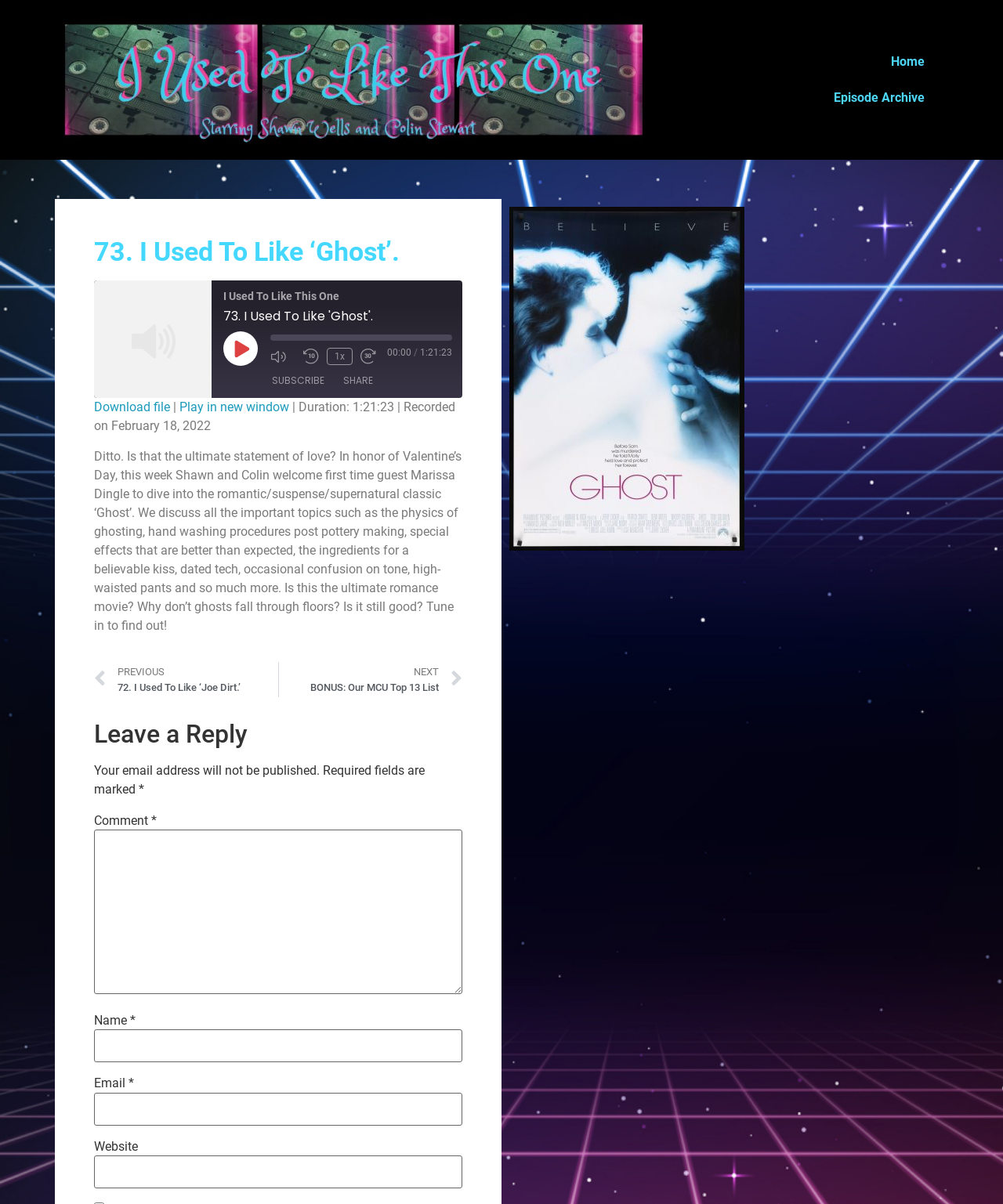Based on the element description, predict the bounding box coordinates (top-left x, top-left y, bottom-right x, bottom-right y) for the UI element in the screenshot: Play Episode

[0.223, 0.275, 0.257, 0.304]